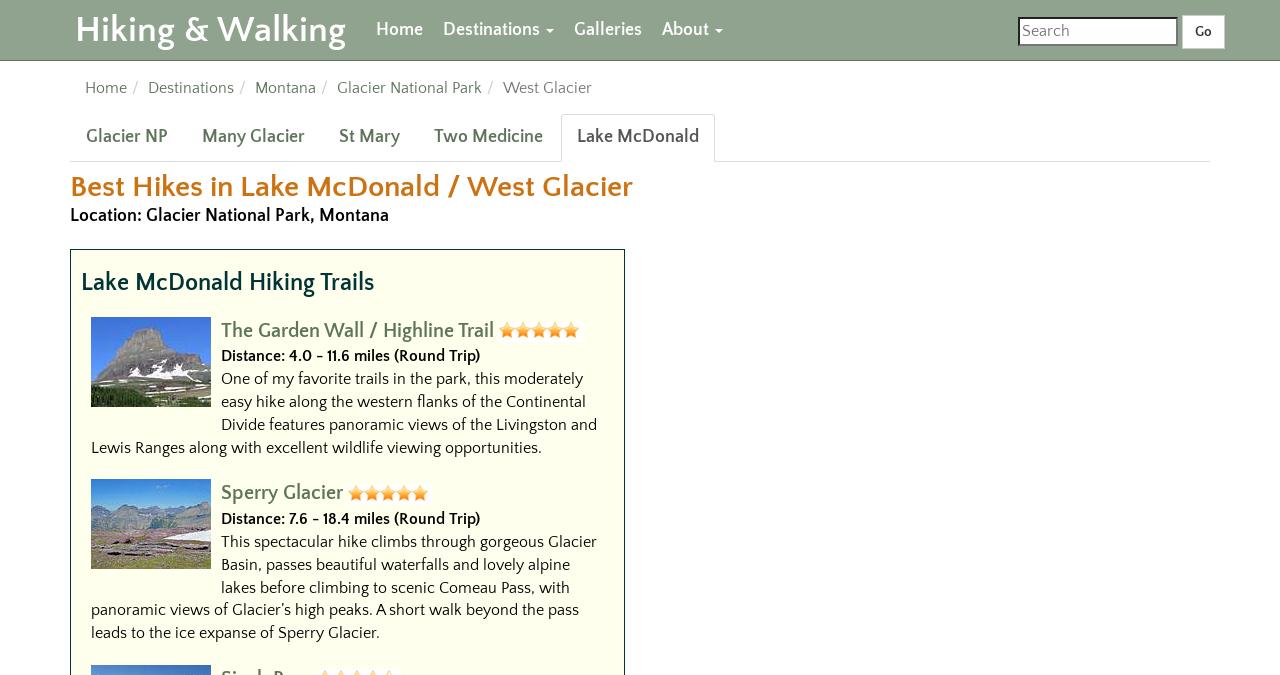Extract the bounding box coordinates for the UI element described by the text: "St Mary". The coordinates should be in the form of [left, top, right, bottom] with values between 0 and 1.

[0.252, 0.169, 0.325, 0.239]